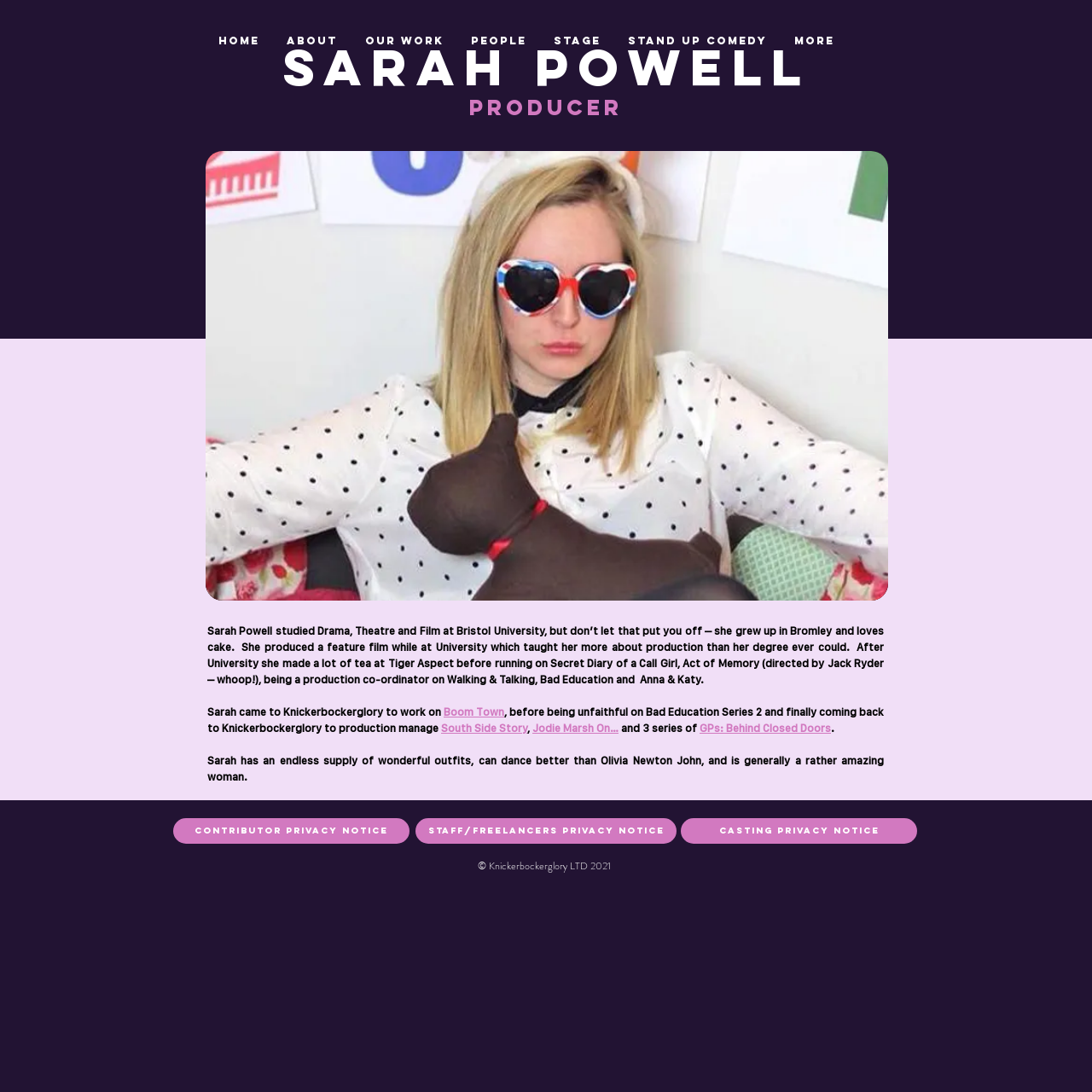Refer to the image and provide an in-depth answer to the question: 
What is the name of the feature film Sarah Powell produced?

Although the webpage mentions that Sarah Powell produced a feature film while at University, it does not specify the name of the film.